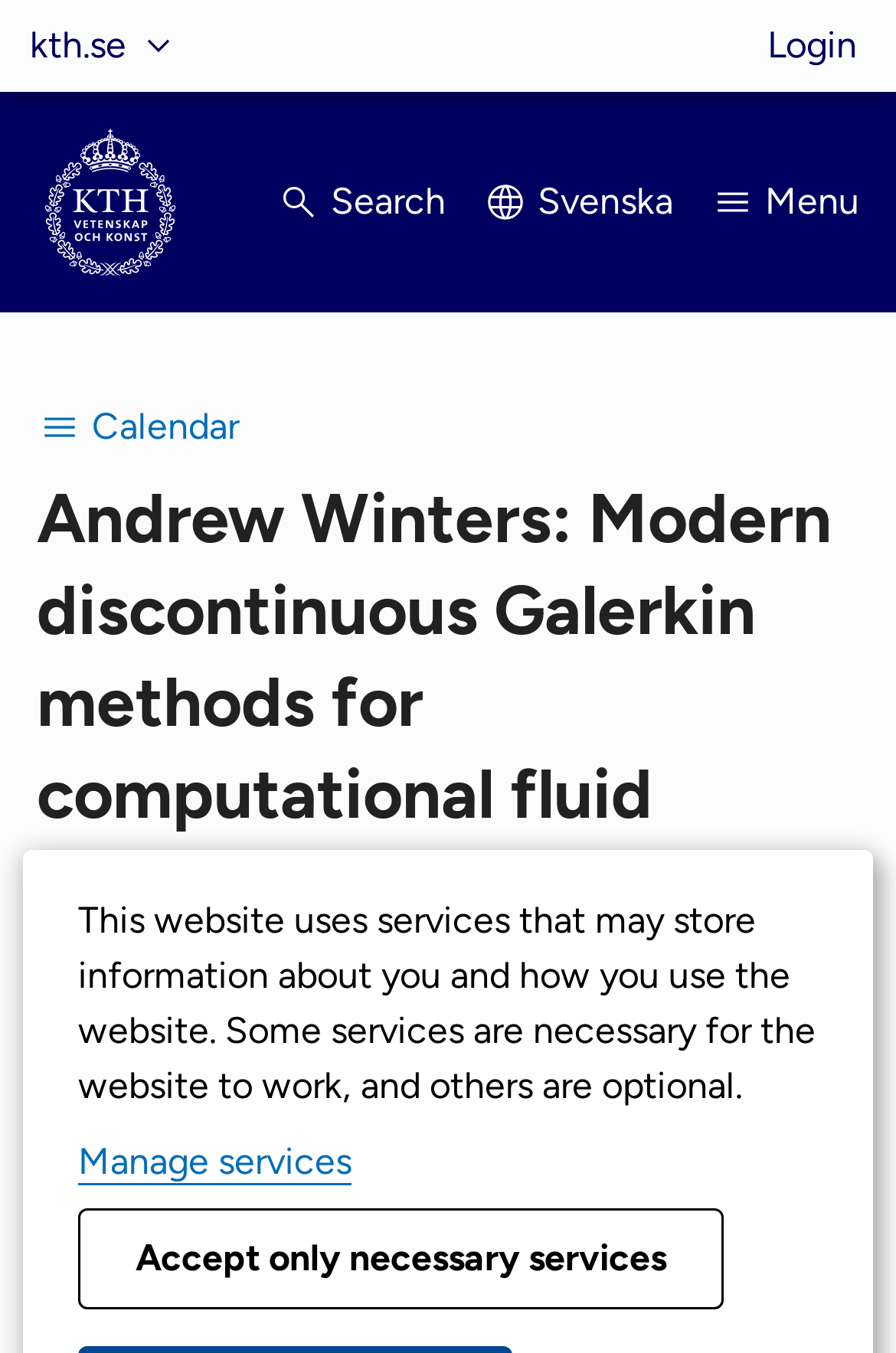Find the bounding box coordinates for the area that should be clicked to accomplish the instruction: "Search for something".

[0.308, 0.115, 0.497, 0.183]